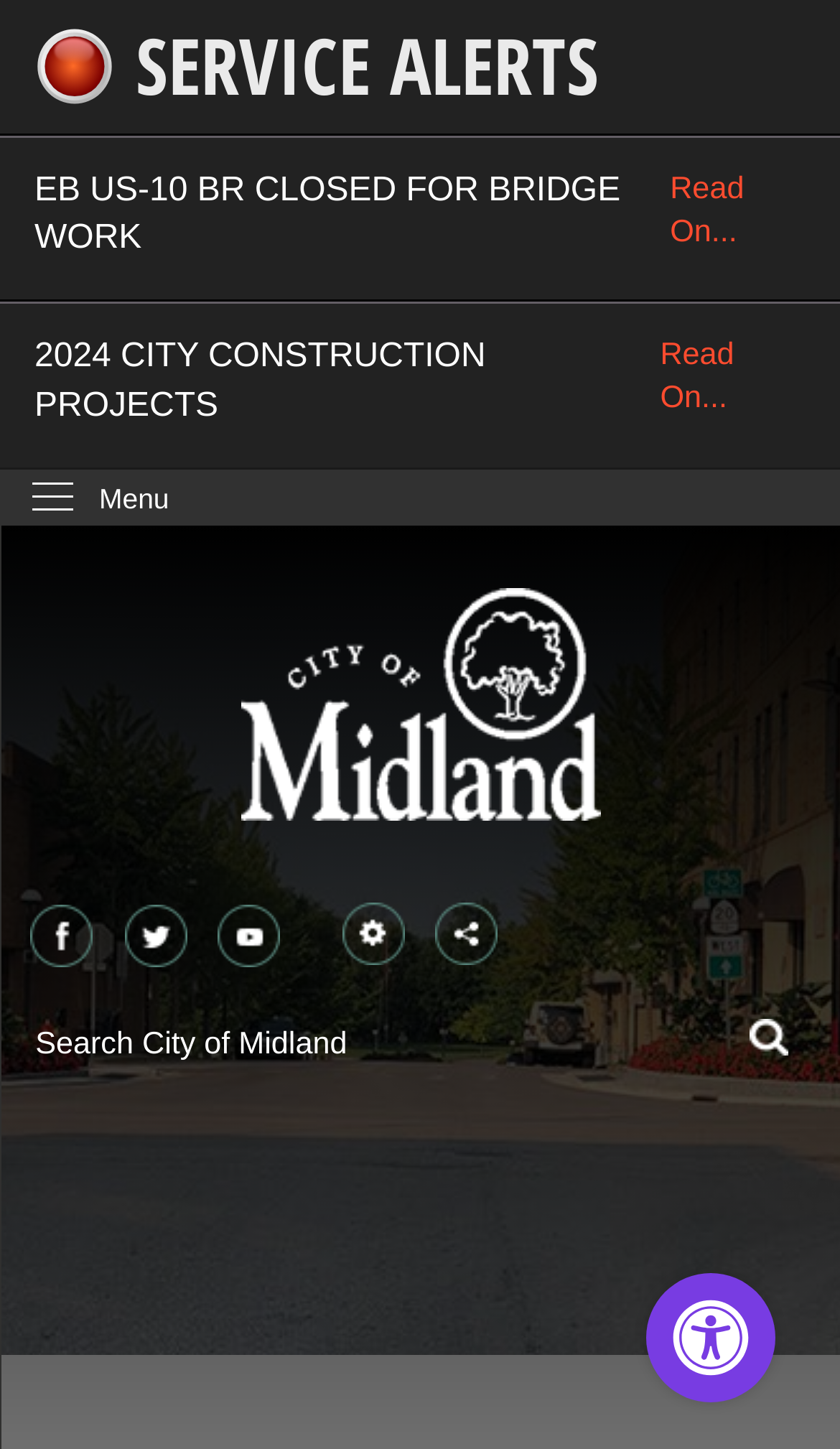Determine the bounding box coordinates for the area you should click to complete the following instruction: "Search for something".

[0.037, 0.684, 0.963, 0.758]